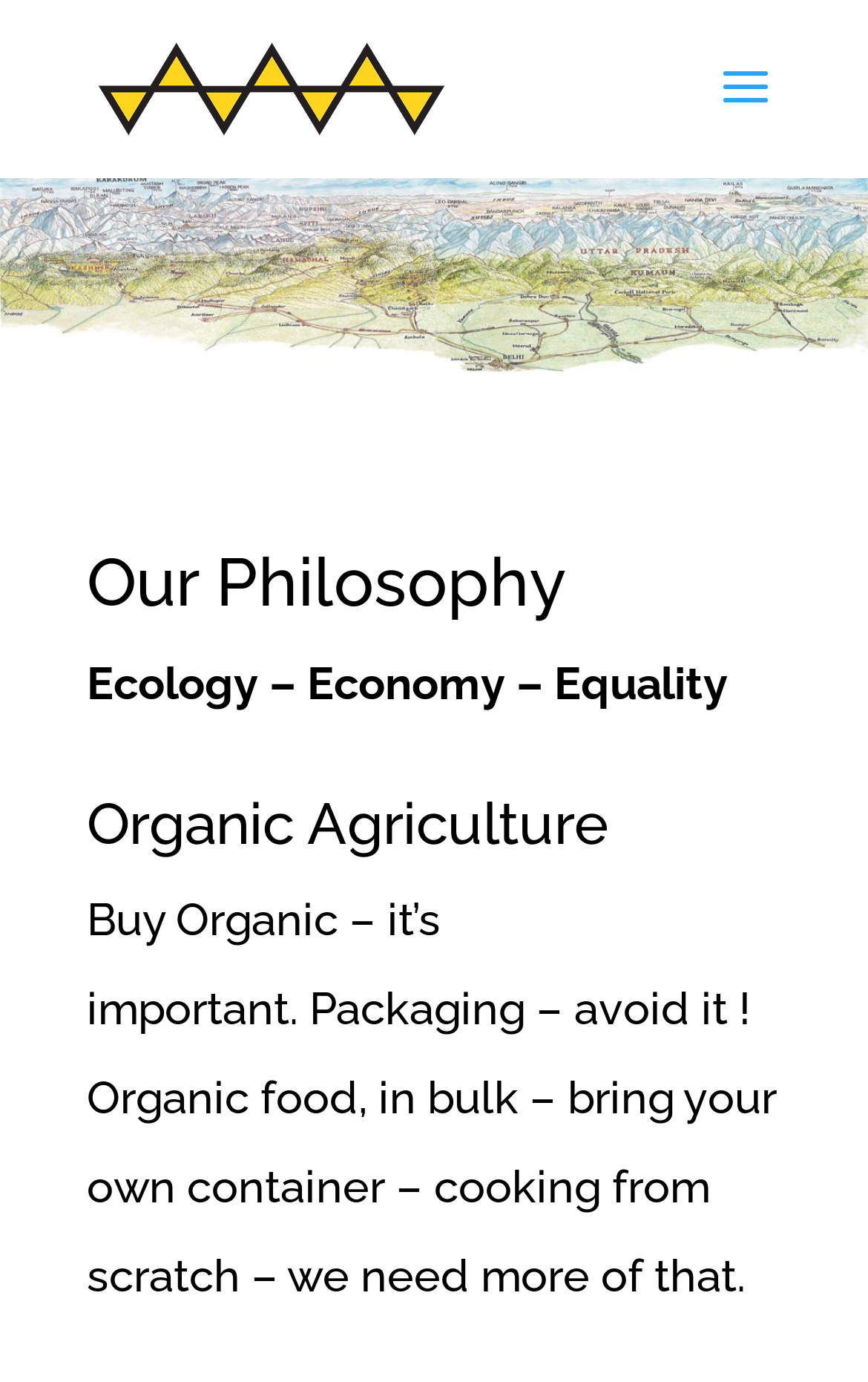What is the company's stance on packaging?
Refer to the screenshot and answer in one word or phrase.

Avoid it